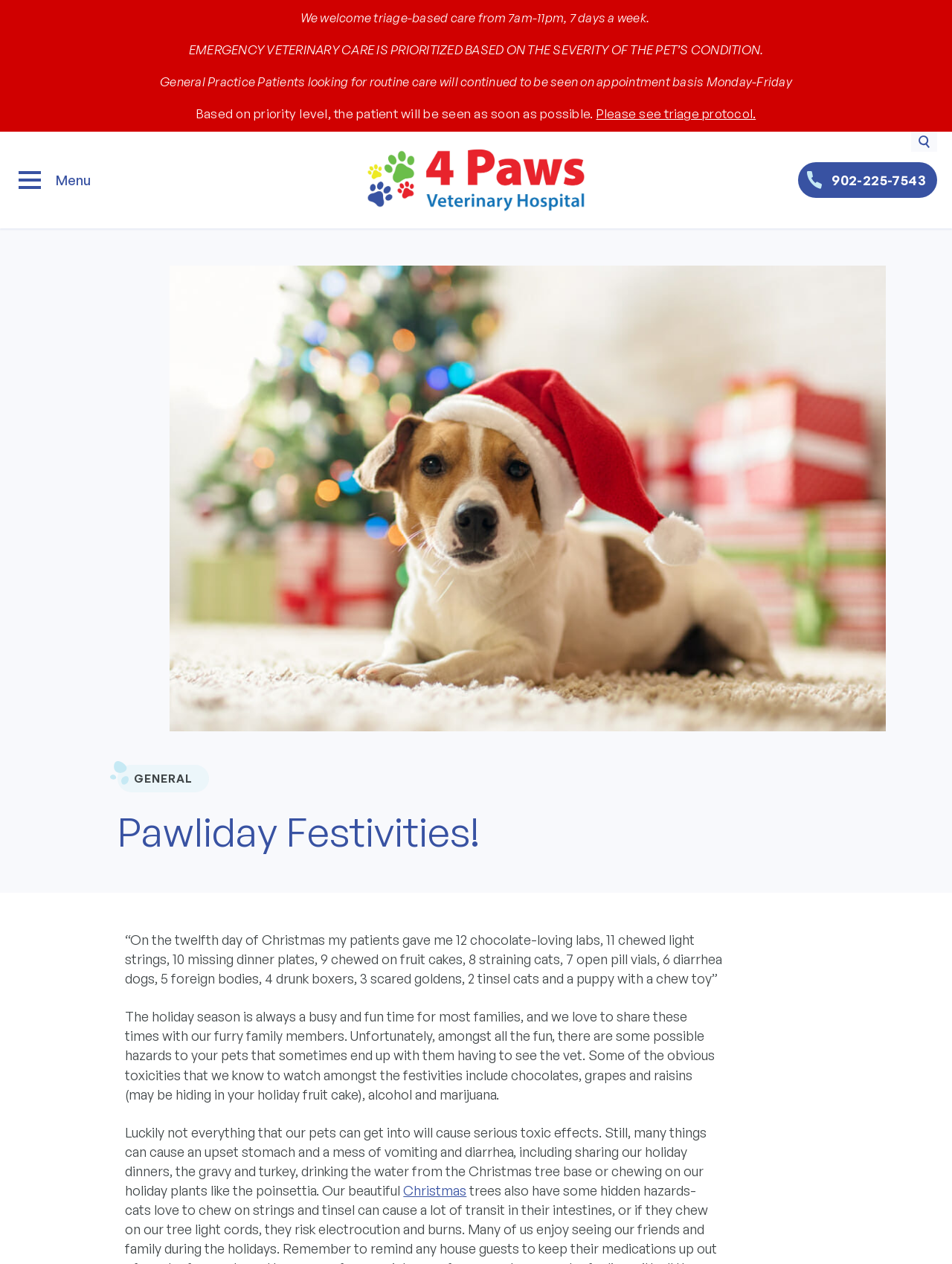Please identify the bounding box coordinates of the region to click in order to complete the task: "Click the 'Please see triage protocol' link". The coordinates must be four float numbers between 0 and 1, specified as [left, top, right, bottom].

[0.626, 0.084, 0.794, 0.096]